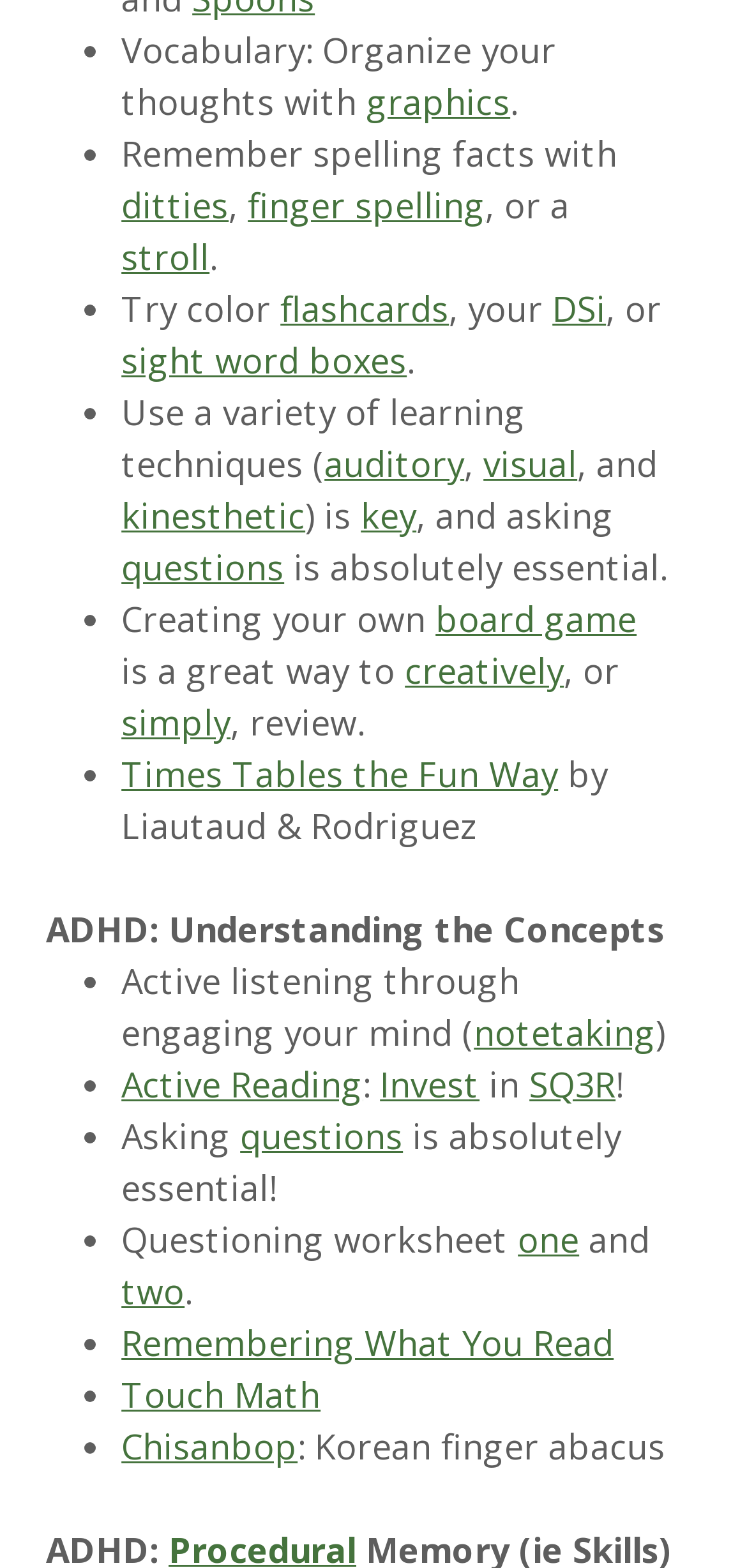Predict the bounding box for the UI component with the following description: "board game".

[0.583, 0.379, 0.852, 0.409]